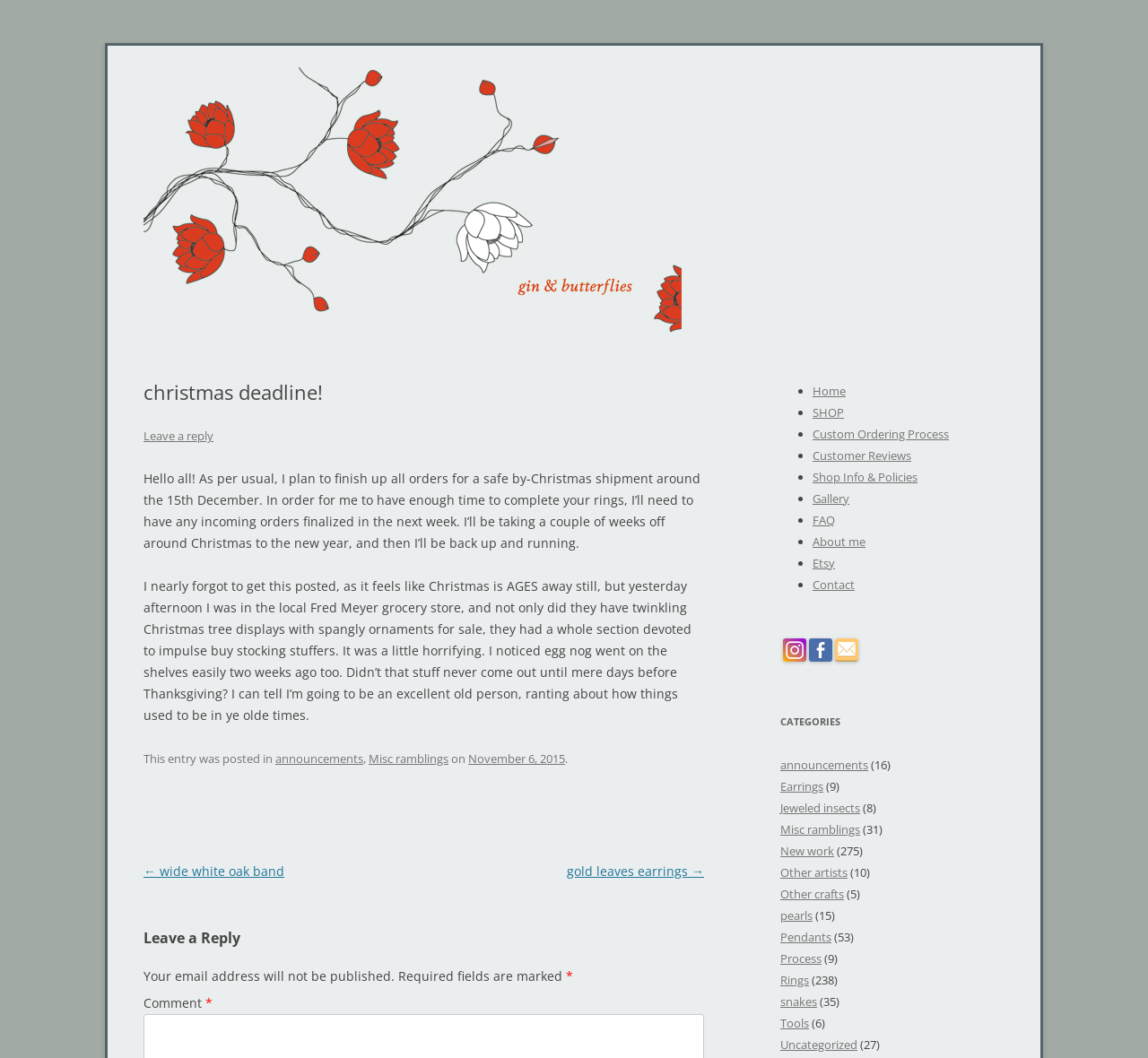Given the content of the image, can you provide a detailed answer to the question?
What type of content is categorized under 'Misc ramblings'?

The 'Misc ramblings' category is listed under the 'CATEGORIES' section of the webpage, and it has 31 entries. Based on the context of the webpage, which appears to be a blog-style website for a jewelry store, it can be inferred that 'Misc ramblings' refers to a category of blog posts that do not fit into other specific categories.